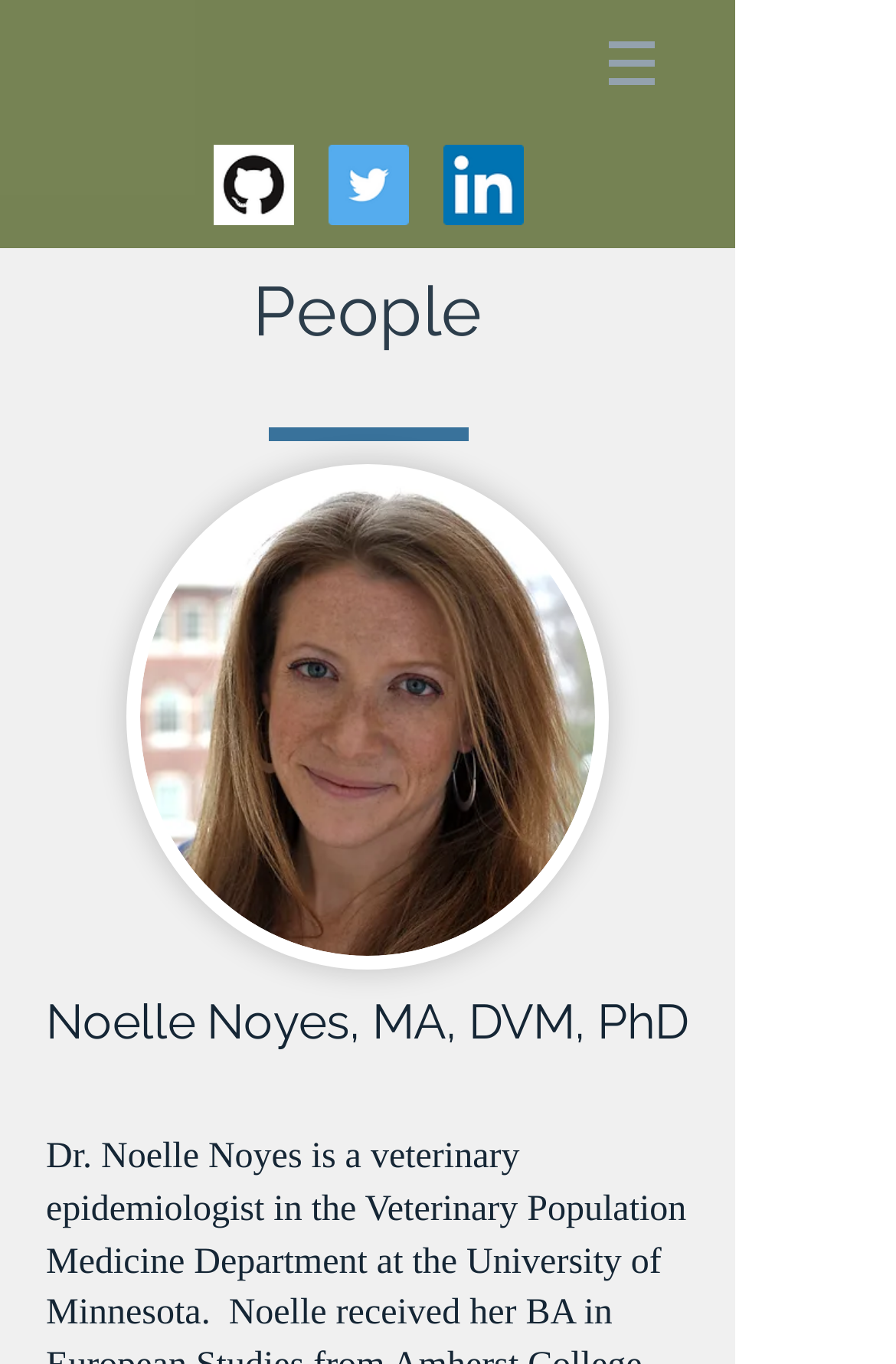Please answer the following question using a single word or phrase: 
What is the name of the person in the image?

Noelle Noyes